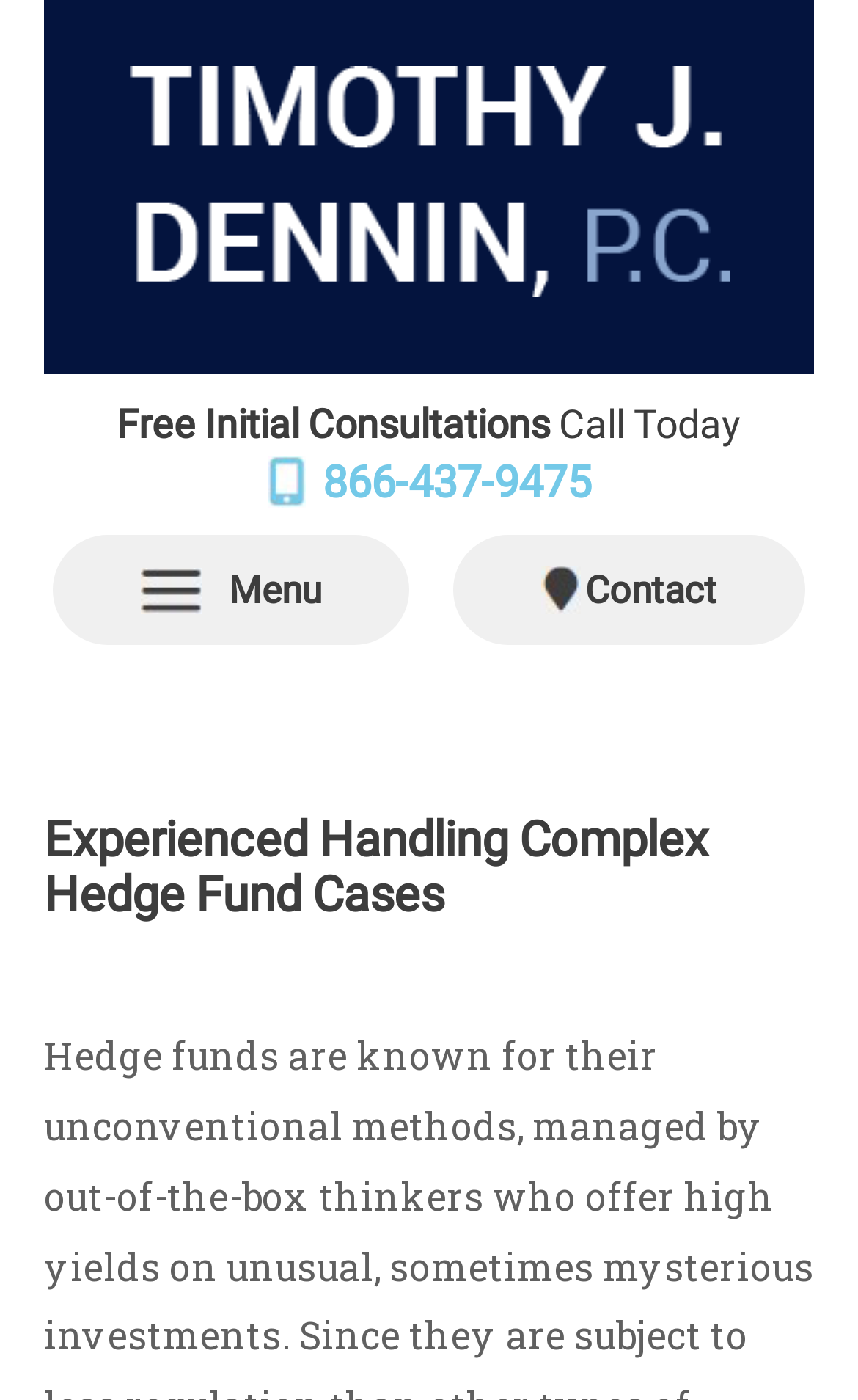What is the name of the law firm?
Answer the question using a single word or phrase, according to the image.

Timothy J. Dennin, P.C.